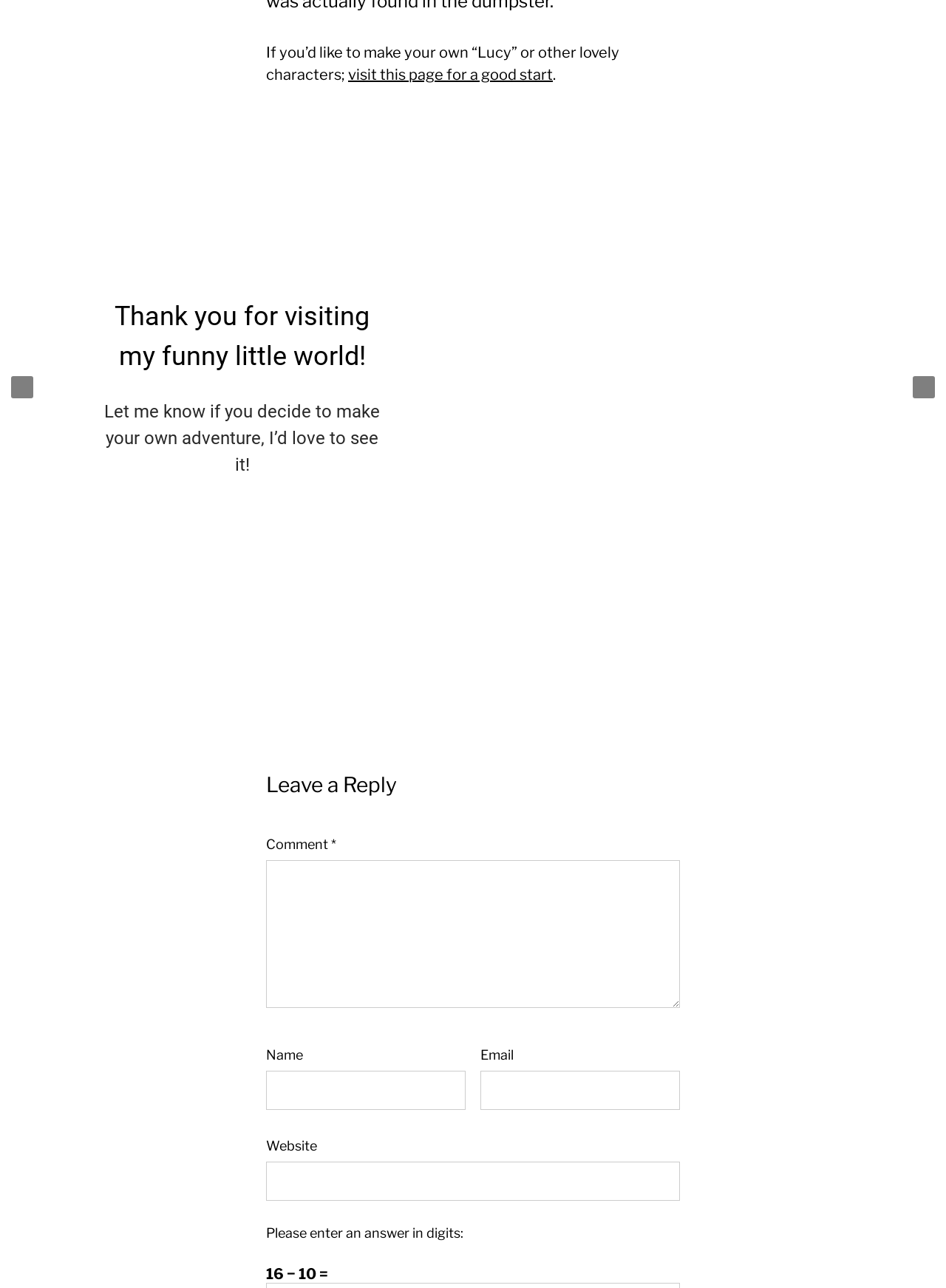Identify the bounding box coordinates of the clickable region to carry out the given instruction: "enter a comment".

[0.281, 0.668, 0.719, 0.783]